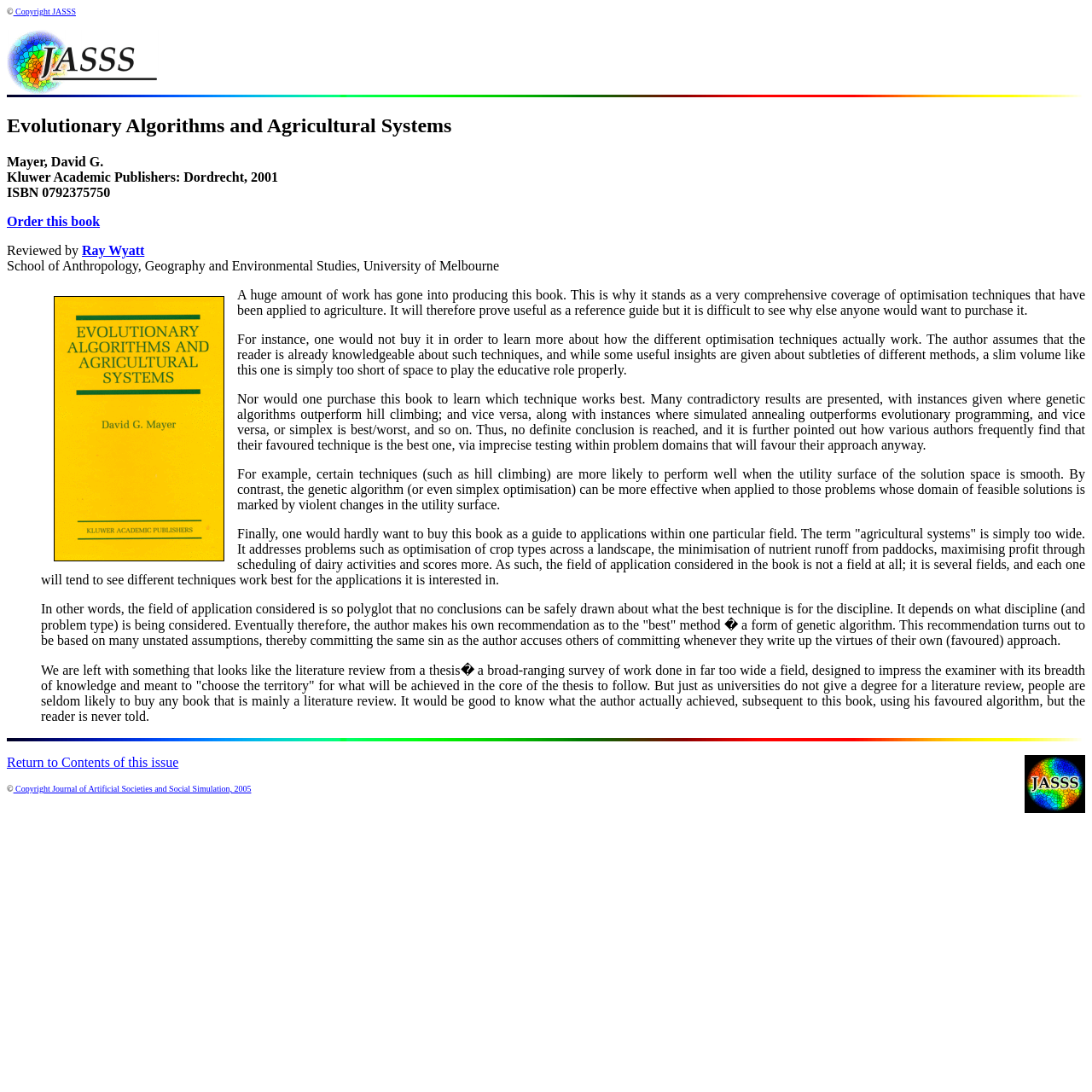What is the purpose of the book according to the reviewer?
Please ensure your answer is as detailed and informative as possible.

I found the answer by reading the review text which states that the book 'will therefore prove useful as a reference guide' according to the reviewer.